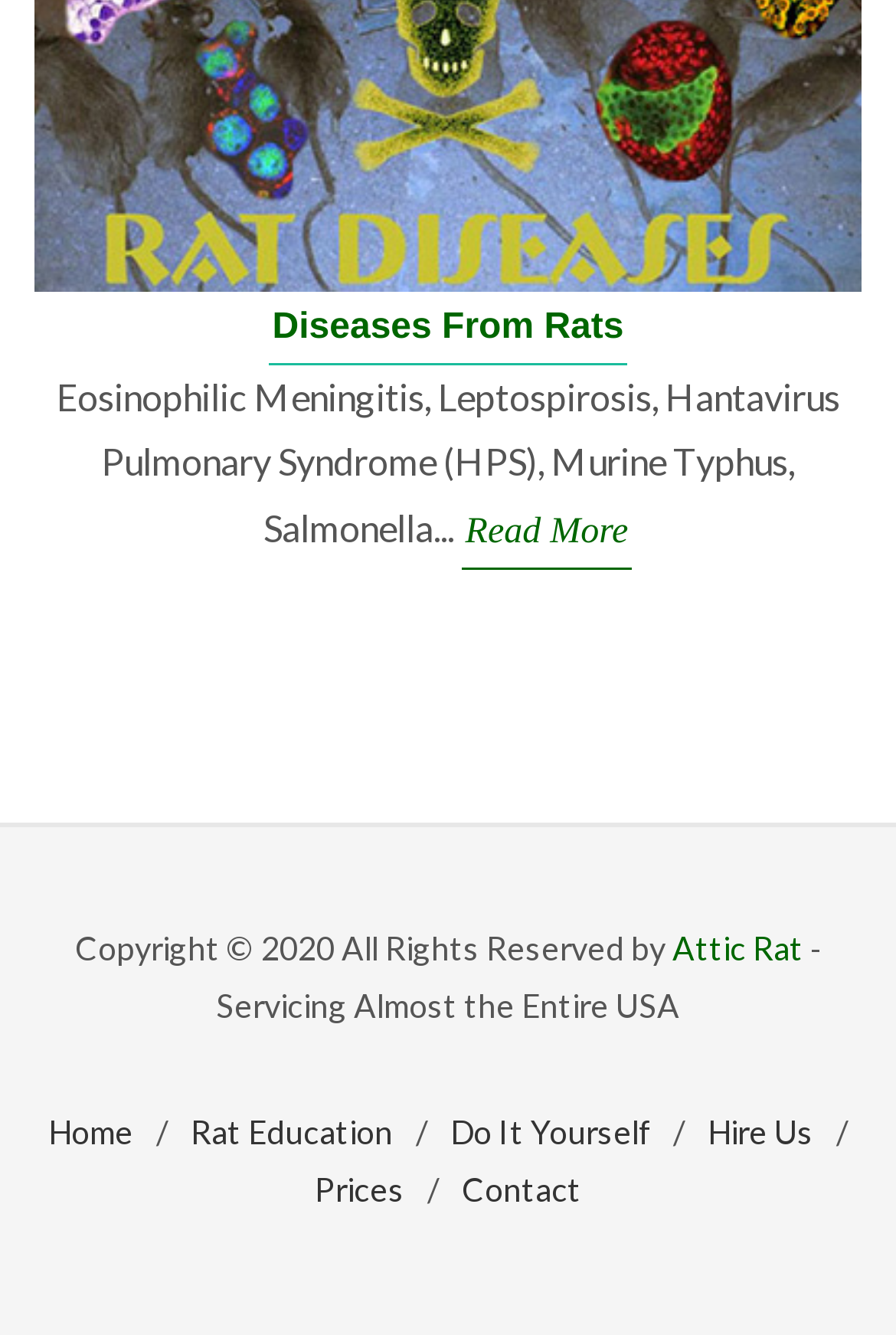Identify the bounding box coordinates of the specific part of the webpage to click to complete this instruction: "Contact the website owner".

[0.515, 0.87, 0.649, 0.913]